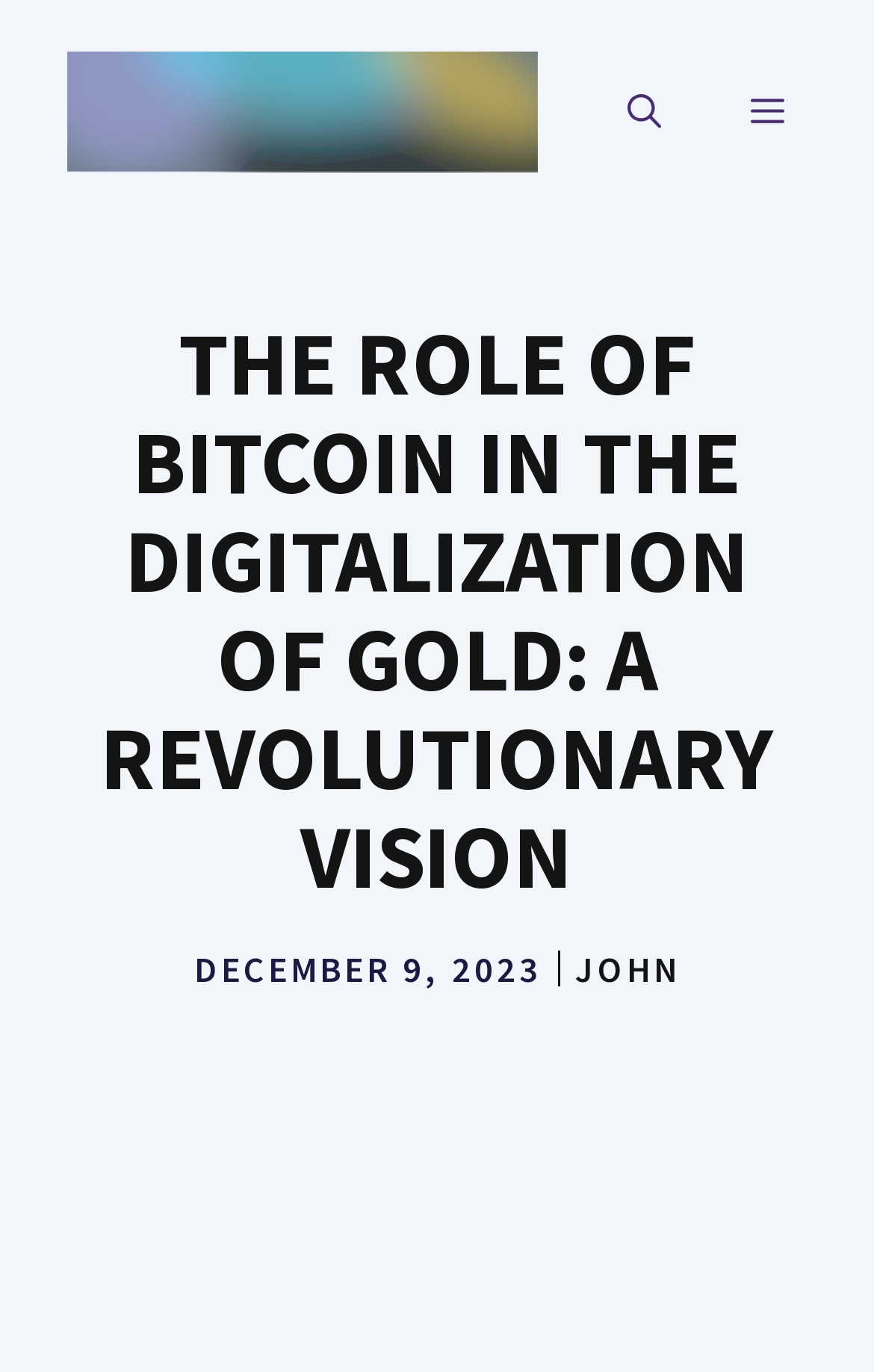Please provide a detailed answer to the question below by examining the image:
What is the date of the article?

The date of the article can be found below the main heading, where it says 'DECEMBER 9, 2023'.